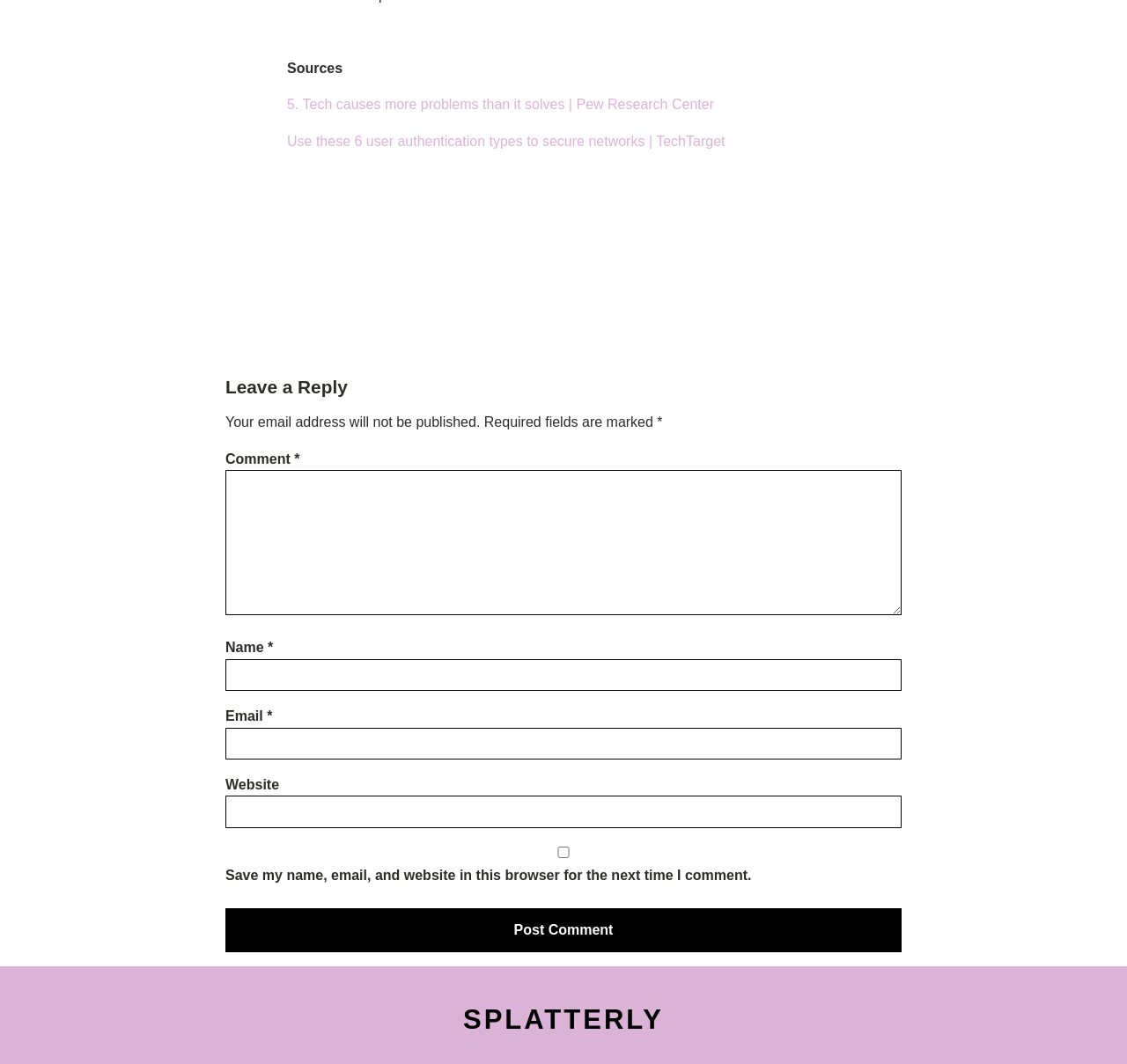Please provide the bounding box coordinates for the element that needs to be clicked to perform the instruction: "Click the Post Comment button". The coordinates must consist of four float numbers between 0 and 1, formatted as [left, top, right, bottom].

[0.2, 0.854, 0.8, 0.895]